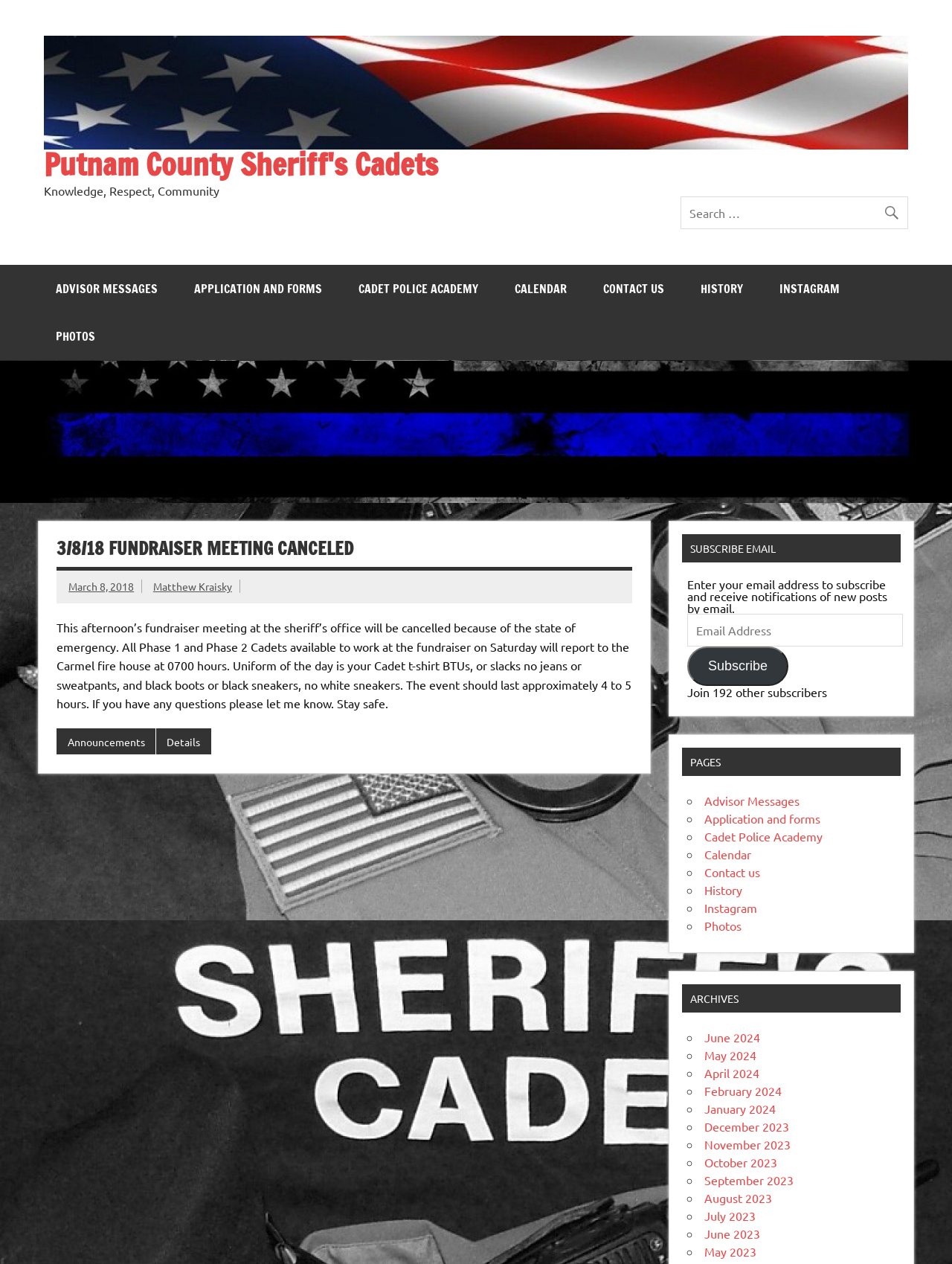Identify and provide the bounding box for the element described by: "News & Videos".

None